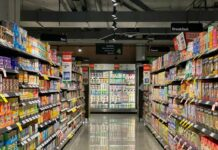Answer briefly with one word or phrase:
What is the purpose of the overhead signage?

To provide a clear guide